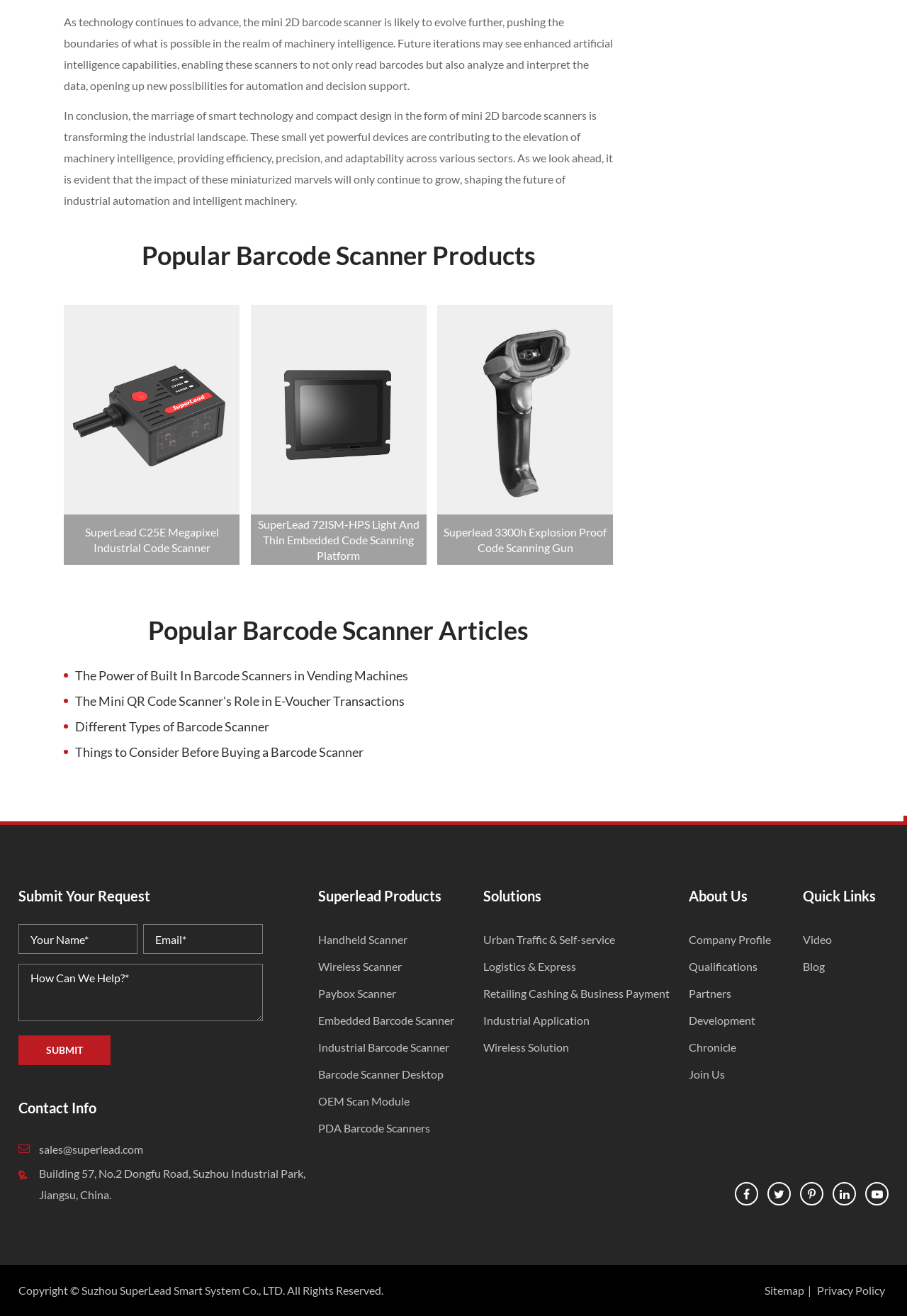Find the bounding box coordinates for the element described here: "PDA Barcode Scanners".

[0.351, 0.852, 0.474, 0.862]